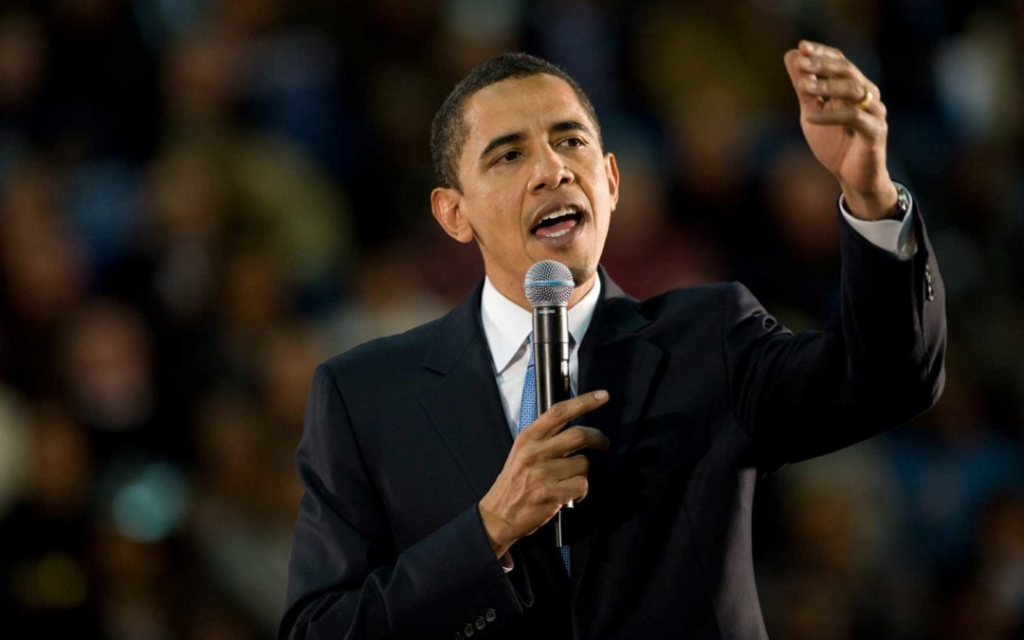Please answer the following question using a single word or phrase: 
What is the speaker wearing?

A formal suit